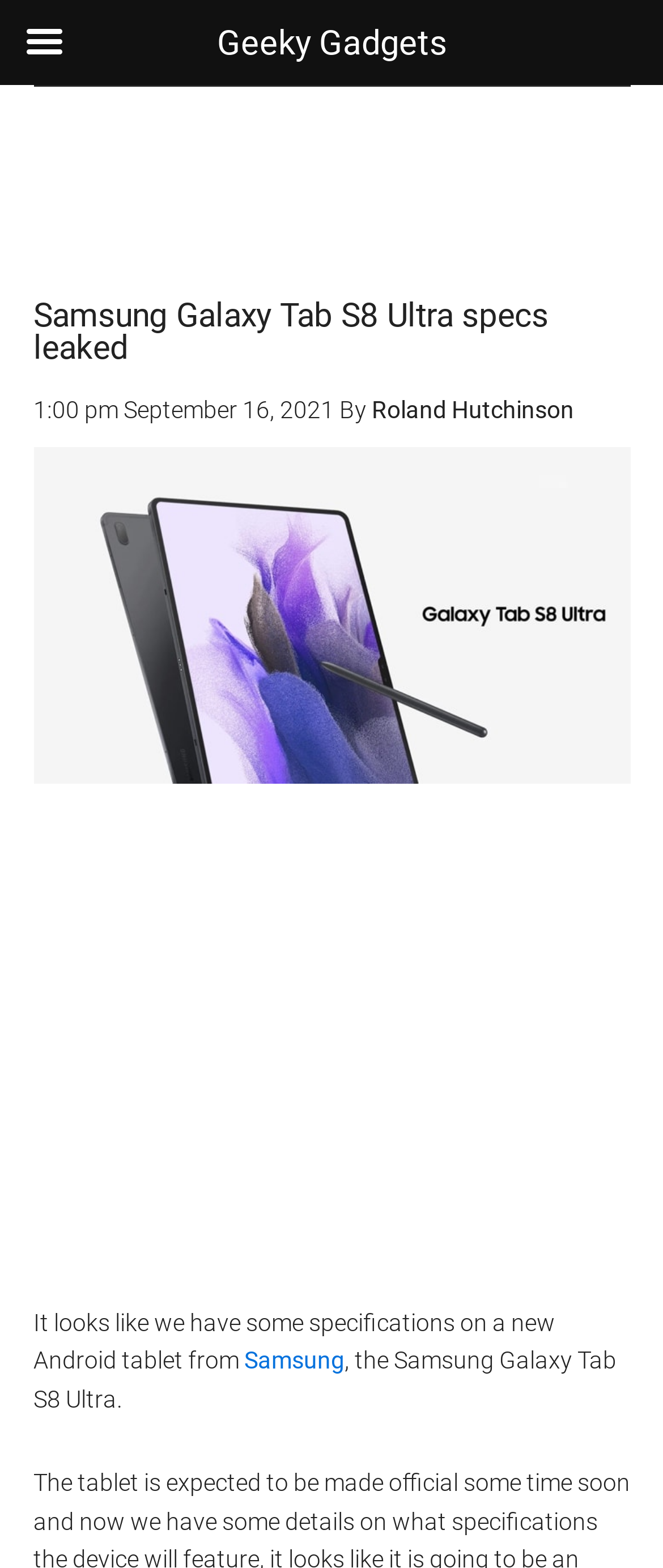When was the article published?
Answer the question with a single word or phrase by looking at the picture.

September 16, 2021